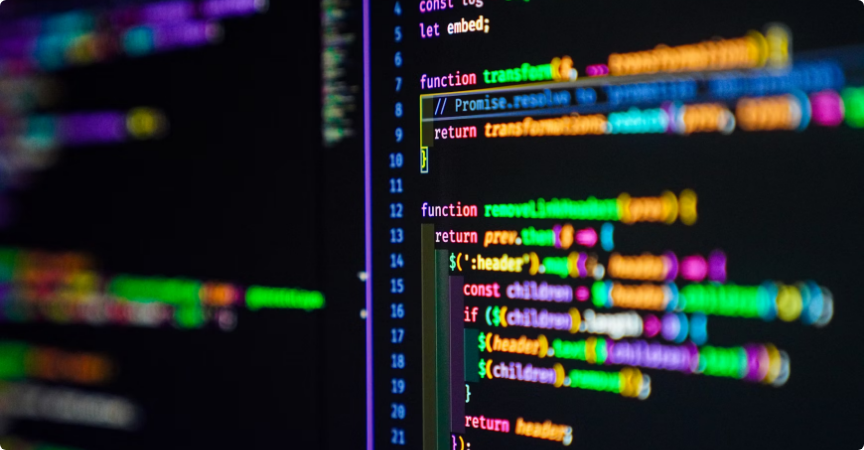Can you give a comprehensive explanation to the question given the content of the image?
What is the purpose of the 'transform' function?

The caption highlights the 'transform' function as one of the functions being showcased in the code, and suggests that it is involved in 'manipulations involving promises and DOM elements', implying that the function is used to transform or modify DOM elements in some way, possibly using promises to handle asynchronous operations.